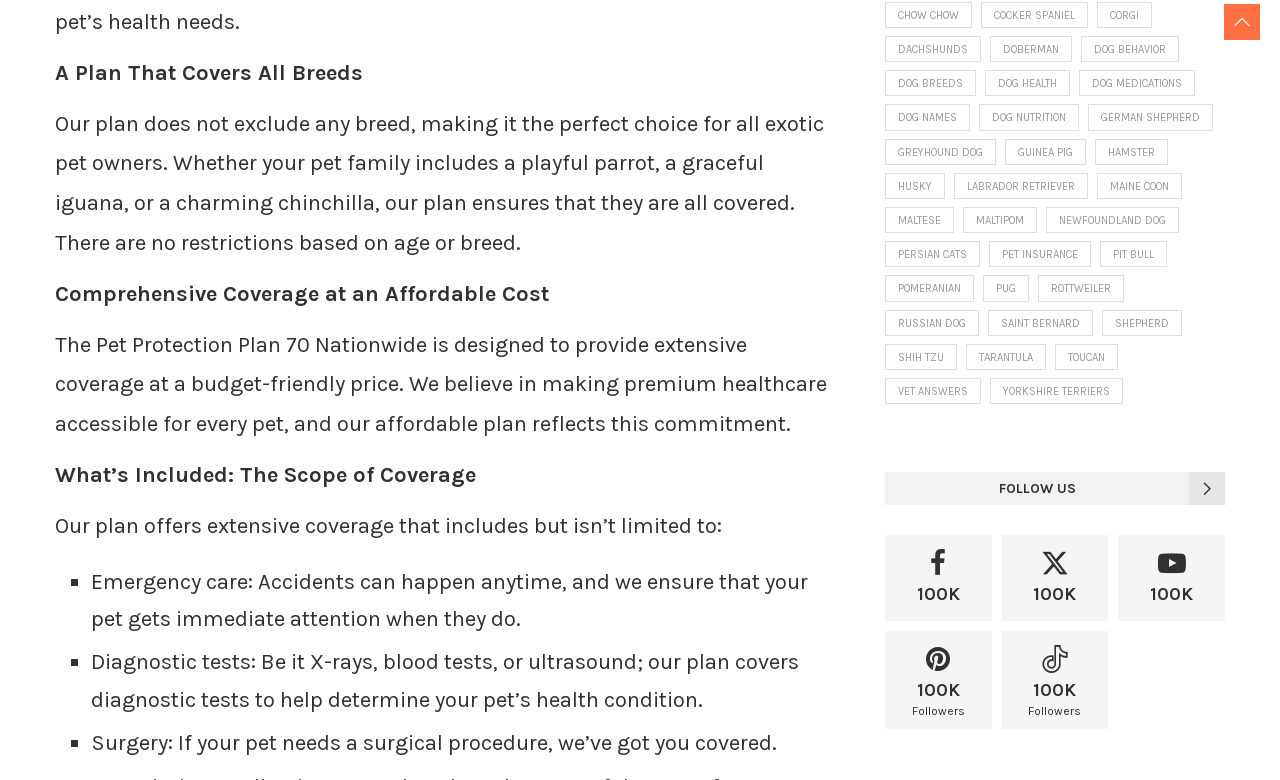Locate the bounding box coordinates of the area you need to click to fulfill this instruction: 'Get information about Dog Health'. The coordinates must be in the form of four float numbers ranging from 0 to 1: [left, top, right, bottom].

[0.77, 0.09, 0.836, 0.124]